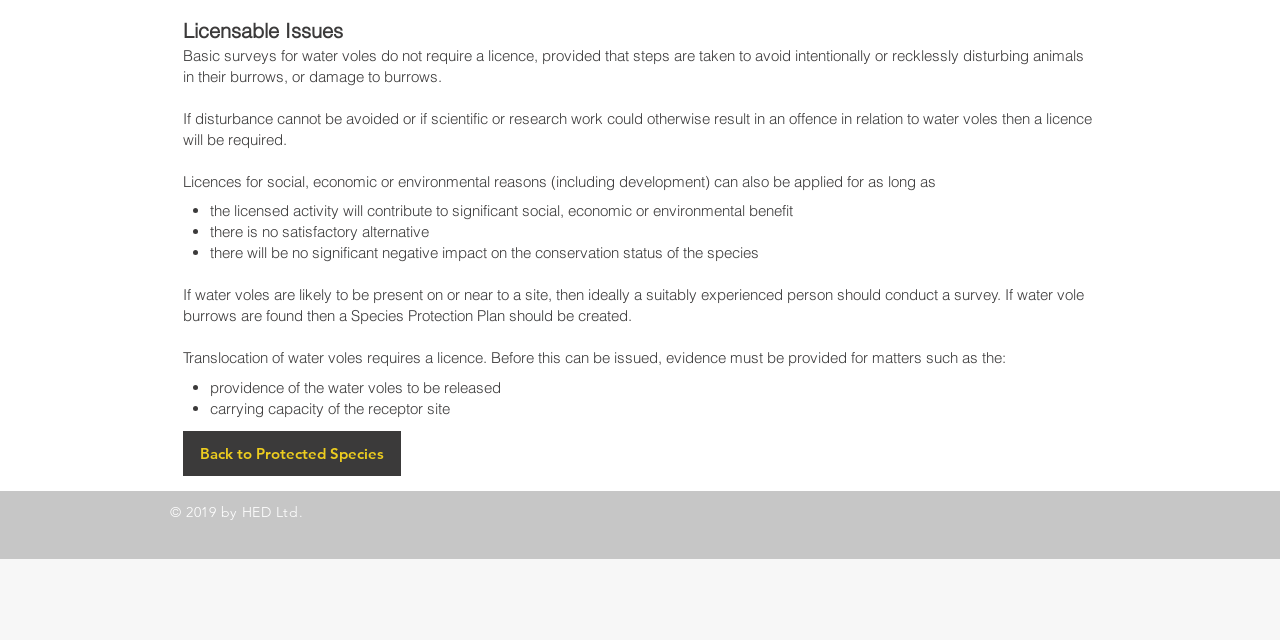Given the element description Back to Protected Species, specify the bounding box coordinates of the corresponding UI element in the format (top-left x, top-left y, bottom-right x, bottom-right y). All values must be between 0 and 1.

[0.143, 0.673, 0.313, 0.743]